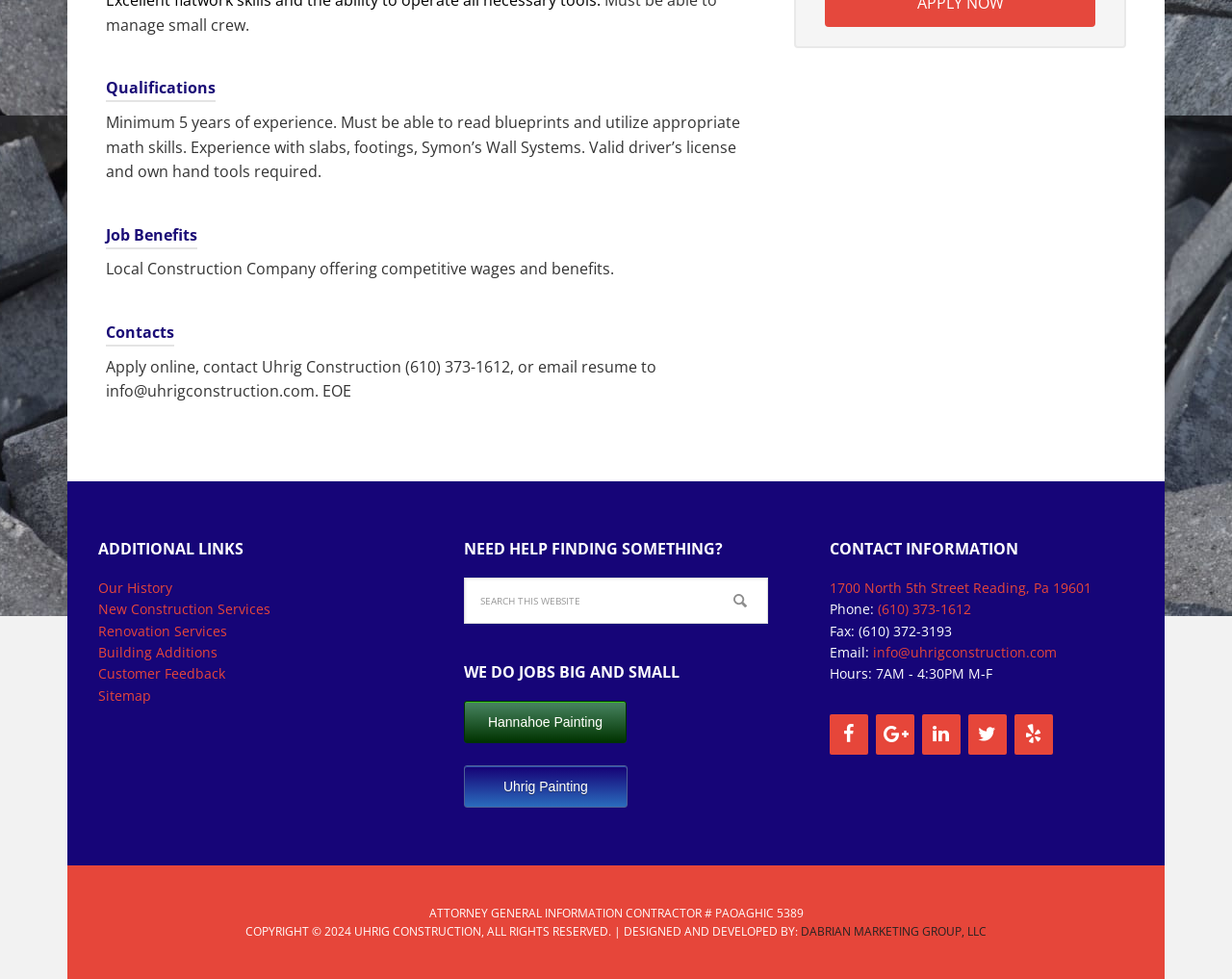Using the description: "Sitemap", determine the UI element's bounding box coordinates. Ensure the coordinates are in the format of four float numbers between 0 and 1, i.e., [left, top, right, bottom].

[0.08, 0.701, 0.123, 0.719]